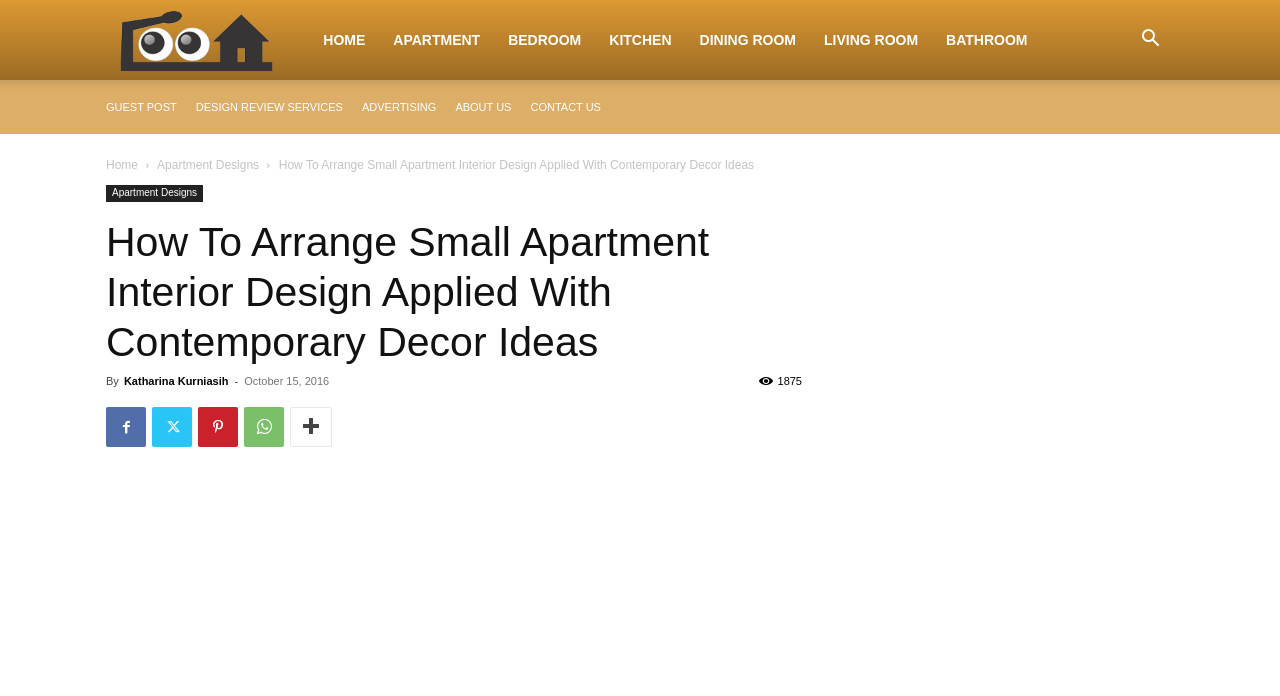How many main categories are there in the top navigation bar?
Using the information from the image, give a concise answer in one word or a short phrase.

8